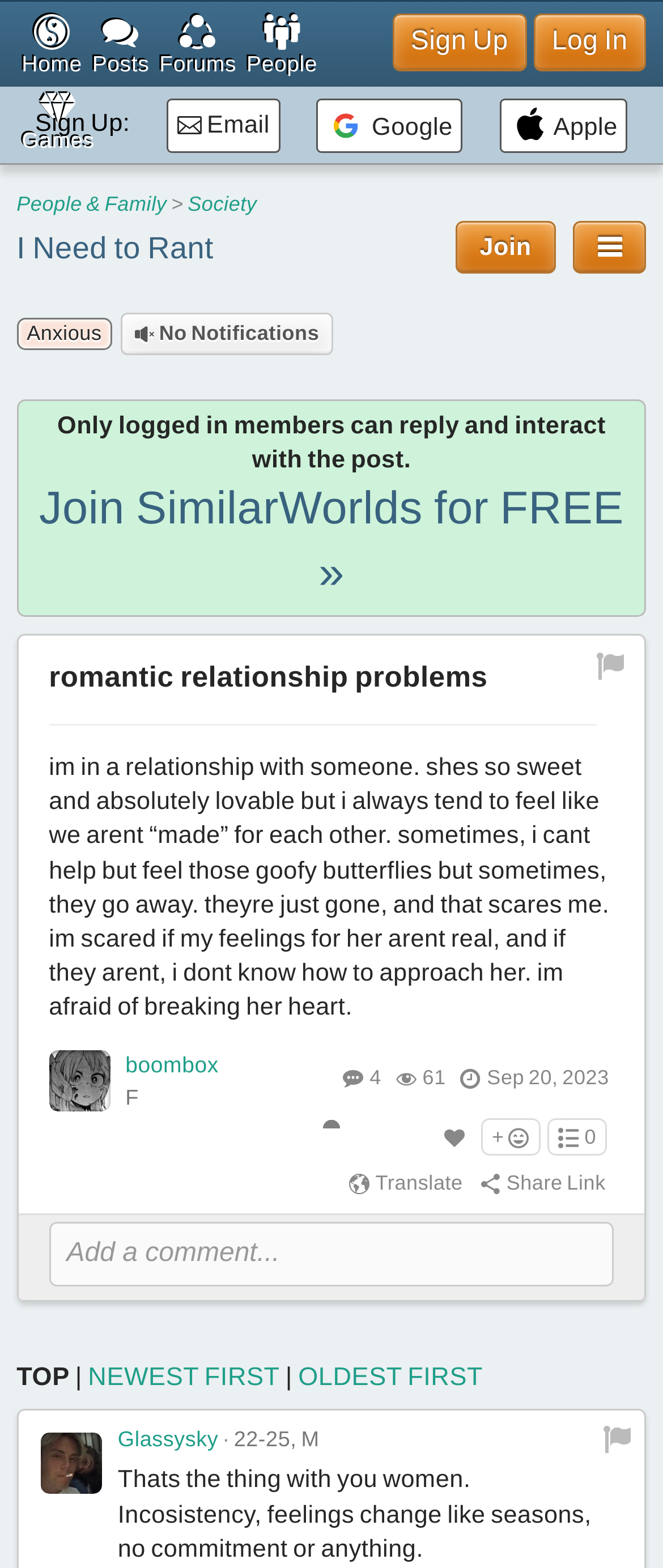Extract the main heading from the webpage content.

romantic relationship problems